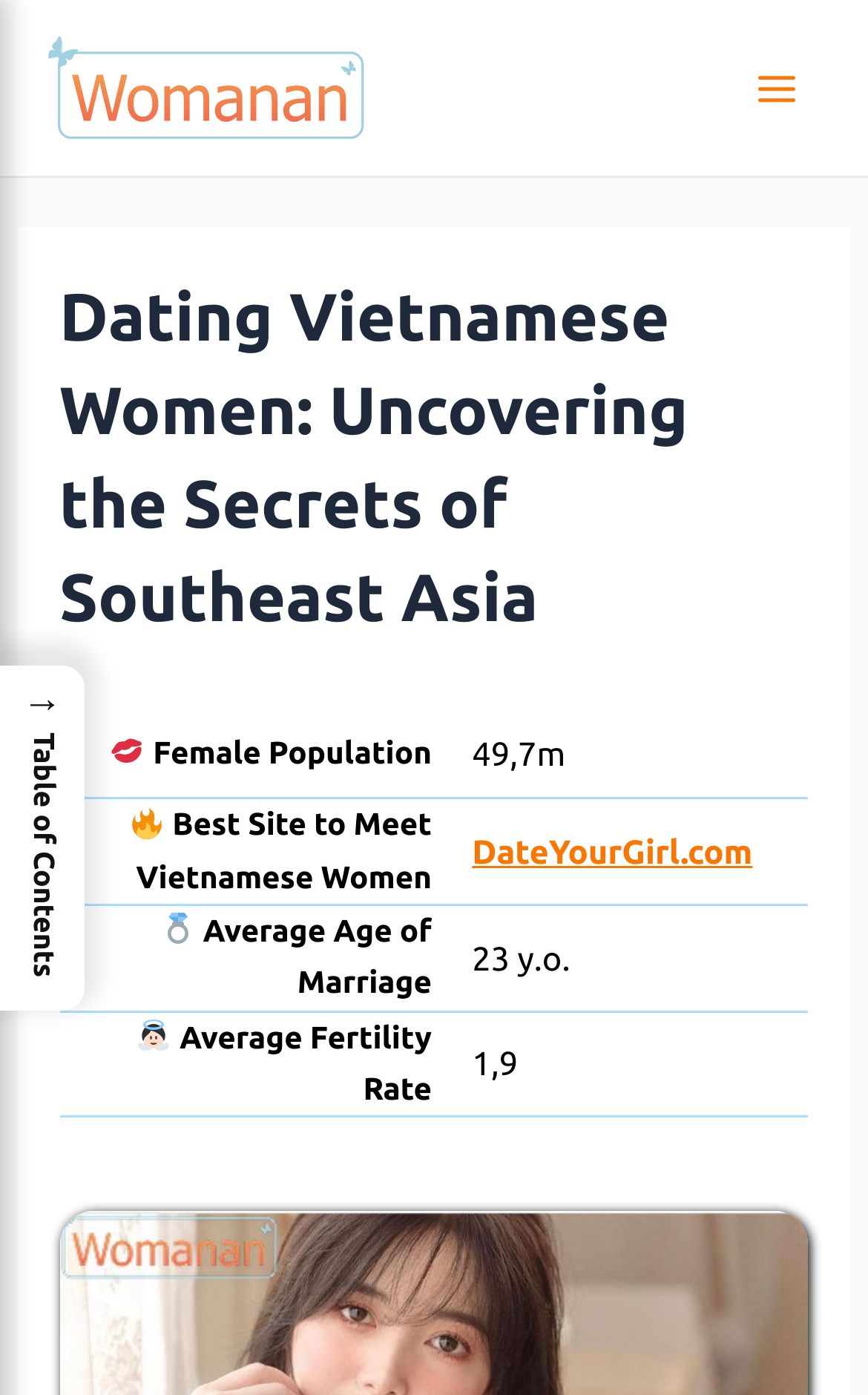Give a detailed account of the webpage's layout and content.

This webpage is about Vietnamese women and their characteristics, with a focus on dating and marriage. At the top left, there is a link to "Womanan.com" accompanied by an image with the same name. On the top right, there is a button labeled "Main Menu" with an image next to it.

The main content of the page is headed by a title "Dating Vietnamese Women: Uncovering the Secrets of Southeast Asia", which is followed by a table with four rows. The table contains various statistics and information about Vietnamese women, including the female population, the best site to meet them, the average age of marriage, and the average fertility rate. Each row has an icon, such as 💋, 🔥, 💍, and 👼🏻, accompanied by a brief description or statistic.

Below the table, there is a link to the "Table of Contents" on the left side of the page. Overall, the webpage appears to be informative and provides an overview of Vietnamese women and their characteristics, with a focus on dating and relationships.